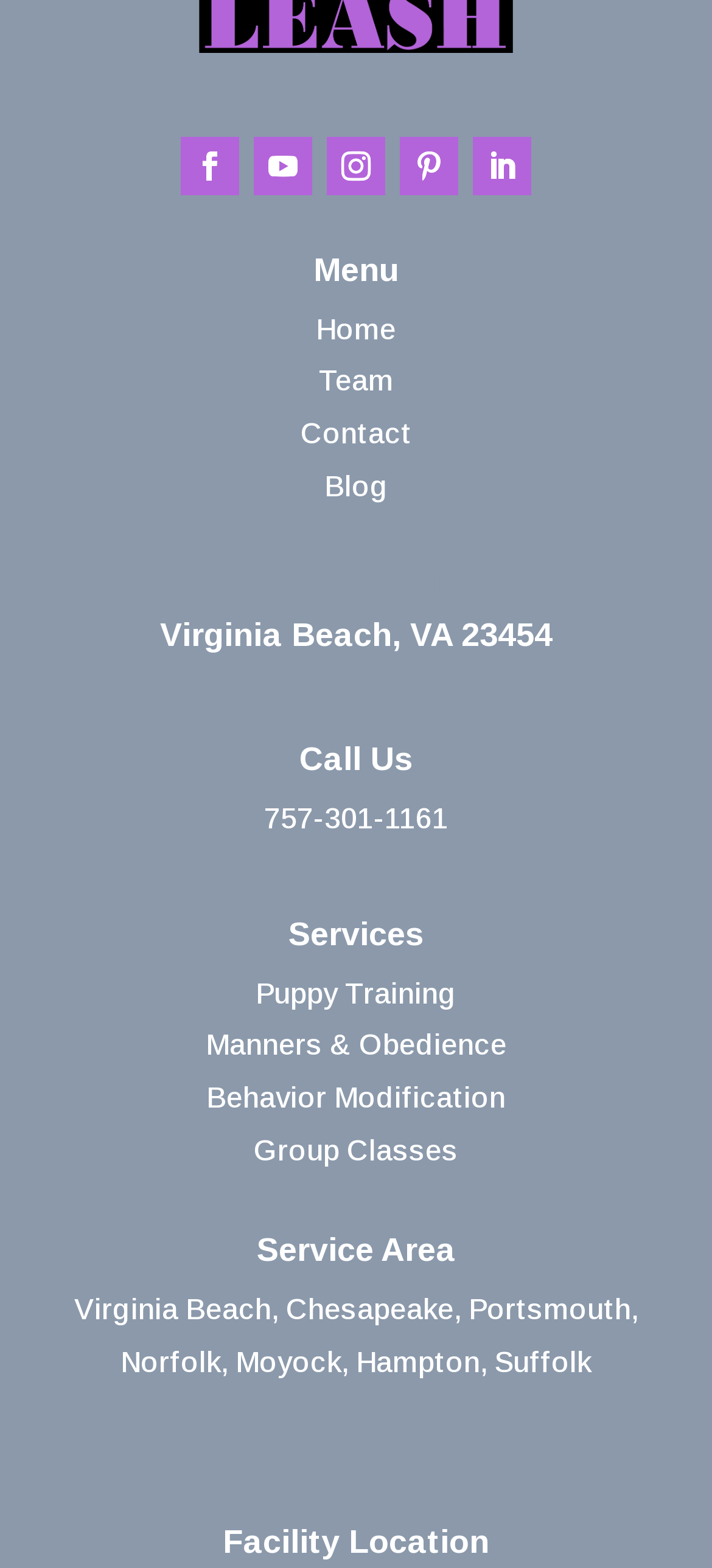What is the city of the business?
Please answer the question with a detailed and comprehensive explanation.

I found the city by looking at the address of the business, specifically the heading element with the text 'Virginia Beach, VA 23454' which is located at coordinates [0.1, 0.394, 0.9, 0.427]. The city is 'Virginia Beach'.